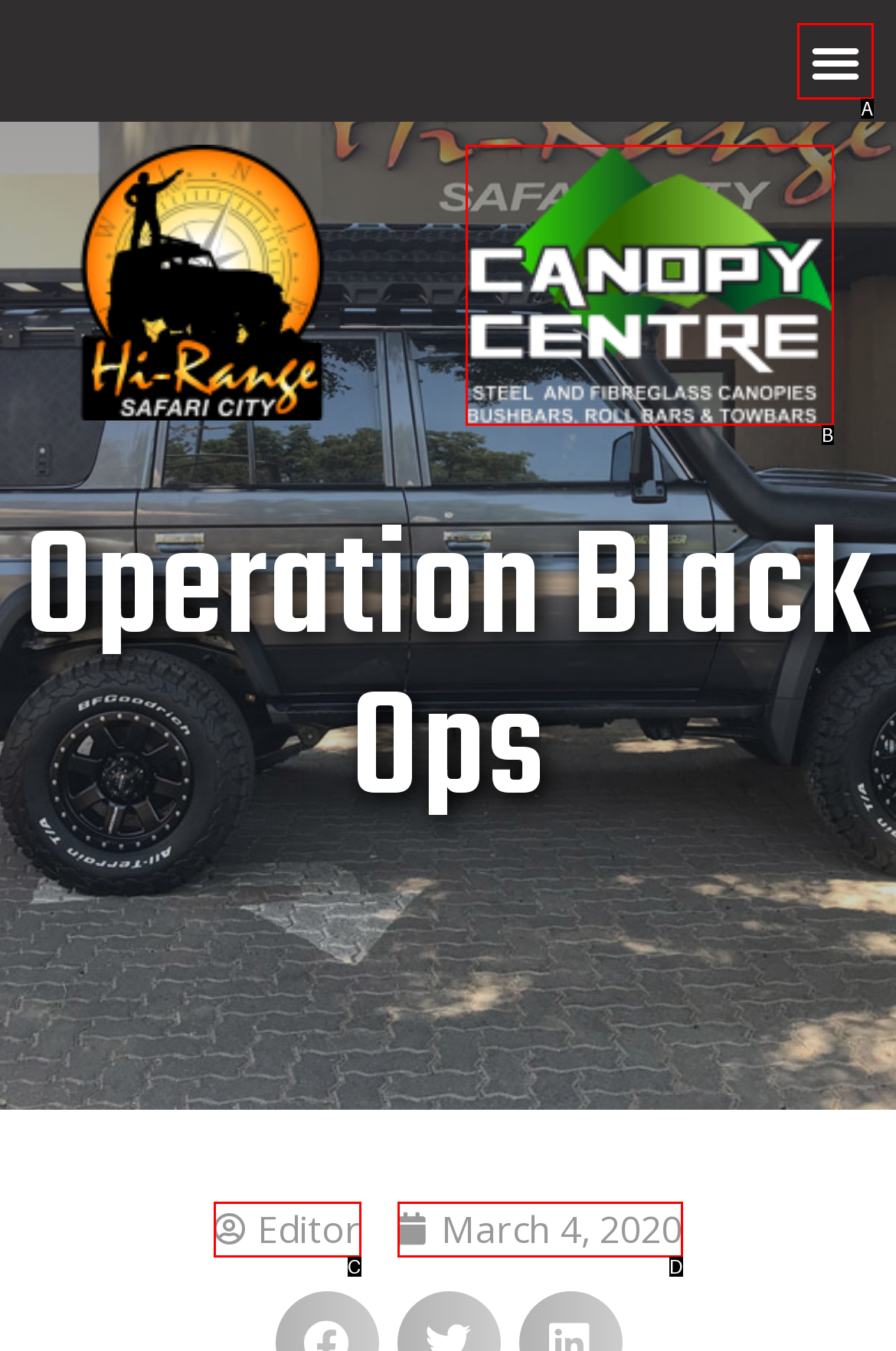Please provide the letter of the UI element that best fits the following description: March 4, 2020
Respond with the letter from the given choices only.

D